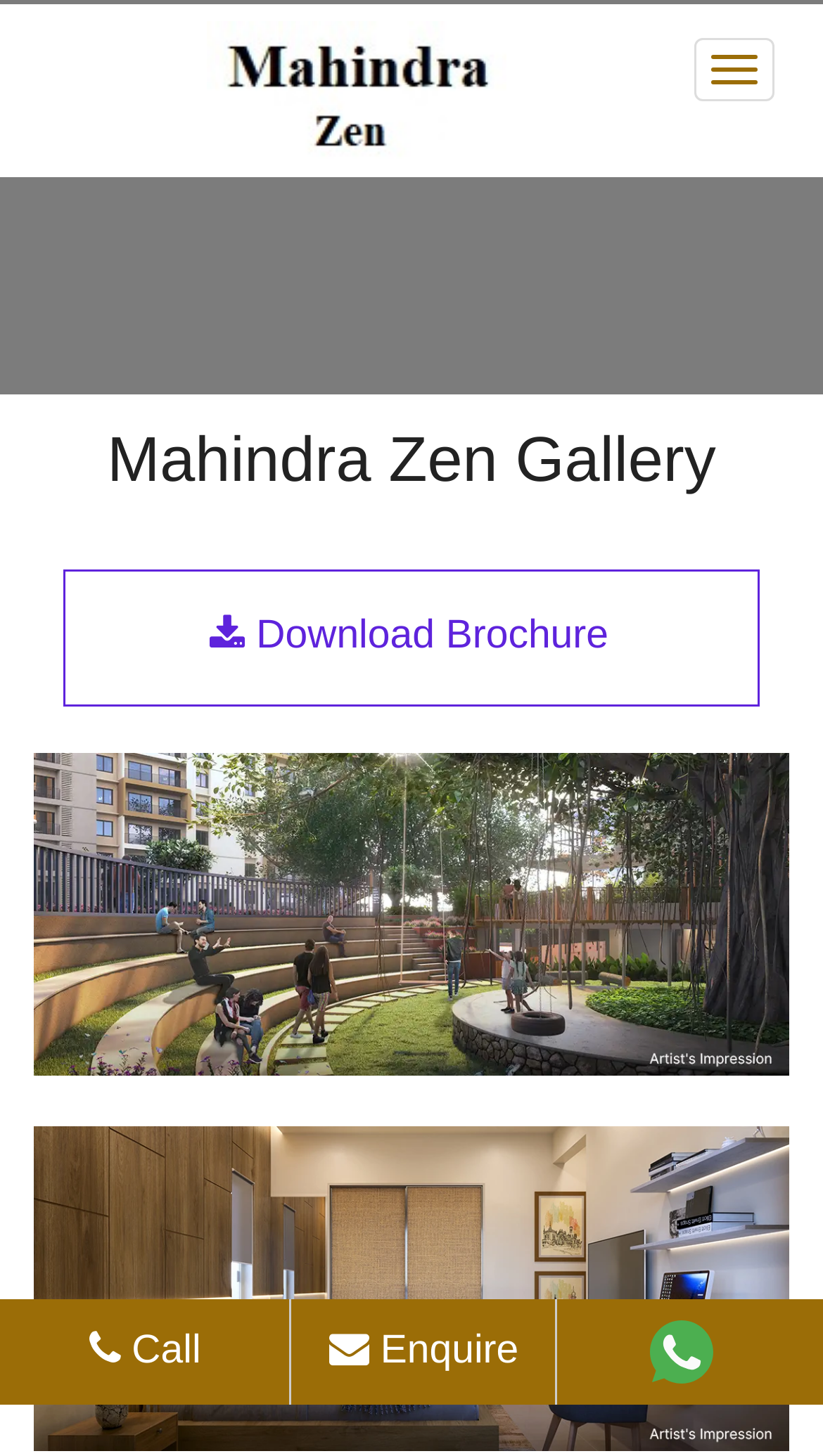Find the UI element described as: "Technical Options" and predict its bounding box coordinates. Ensure the coordinates are four float numbers between 0 and 1, [left, top, right, bottom].

None